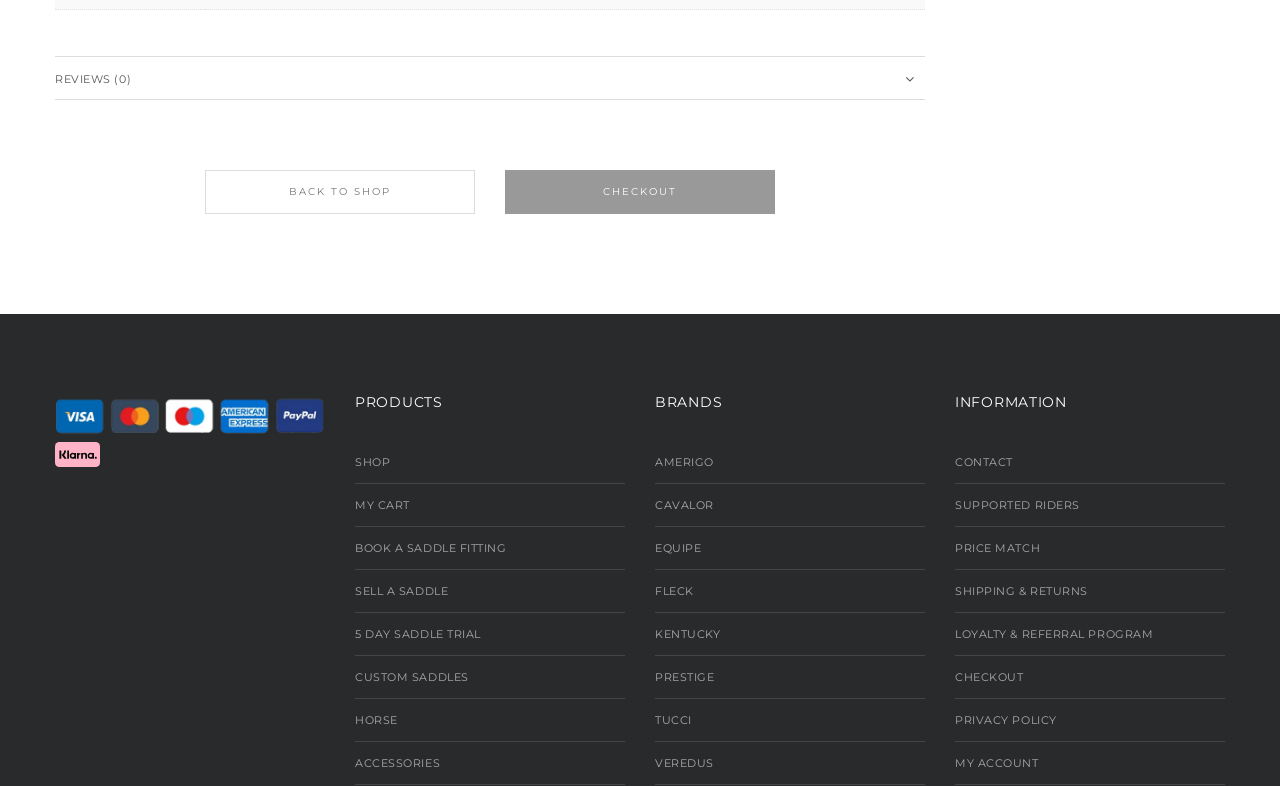Please mark the clickable region by giving the bounding box coordinates needed to complete this instruction: "Back to shop".

[0.16, 0.216, 0.371, 0.272]